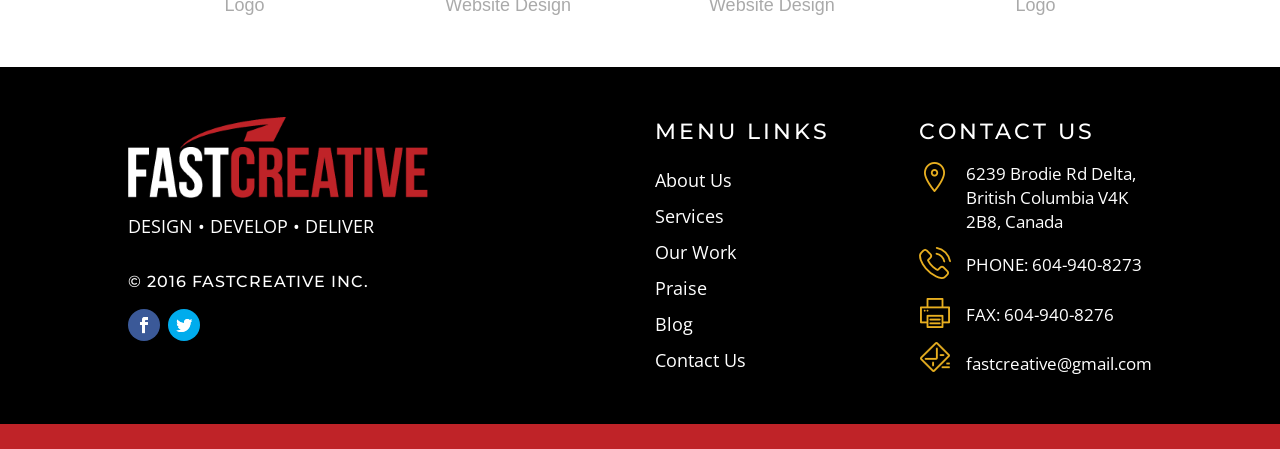Identify the bounding box coordinates of the clickable region necessary to fulfill the following instruction: "Click on Facebook". The bounding box coordinates should be four float numbers between 0 and 1, i.e., [left, top, right, bottom].

[0.1, 0.689, 0.125, 0.76]